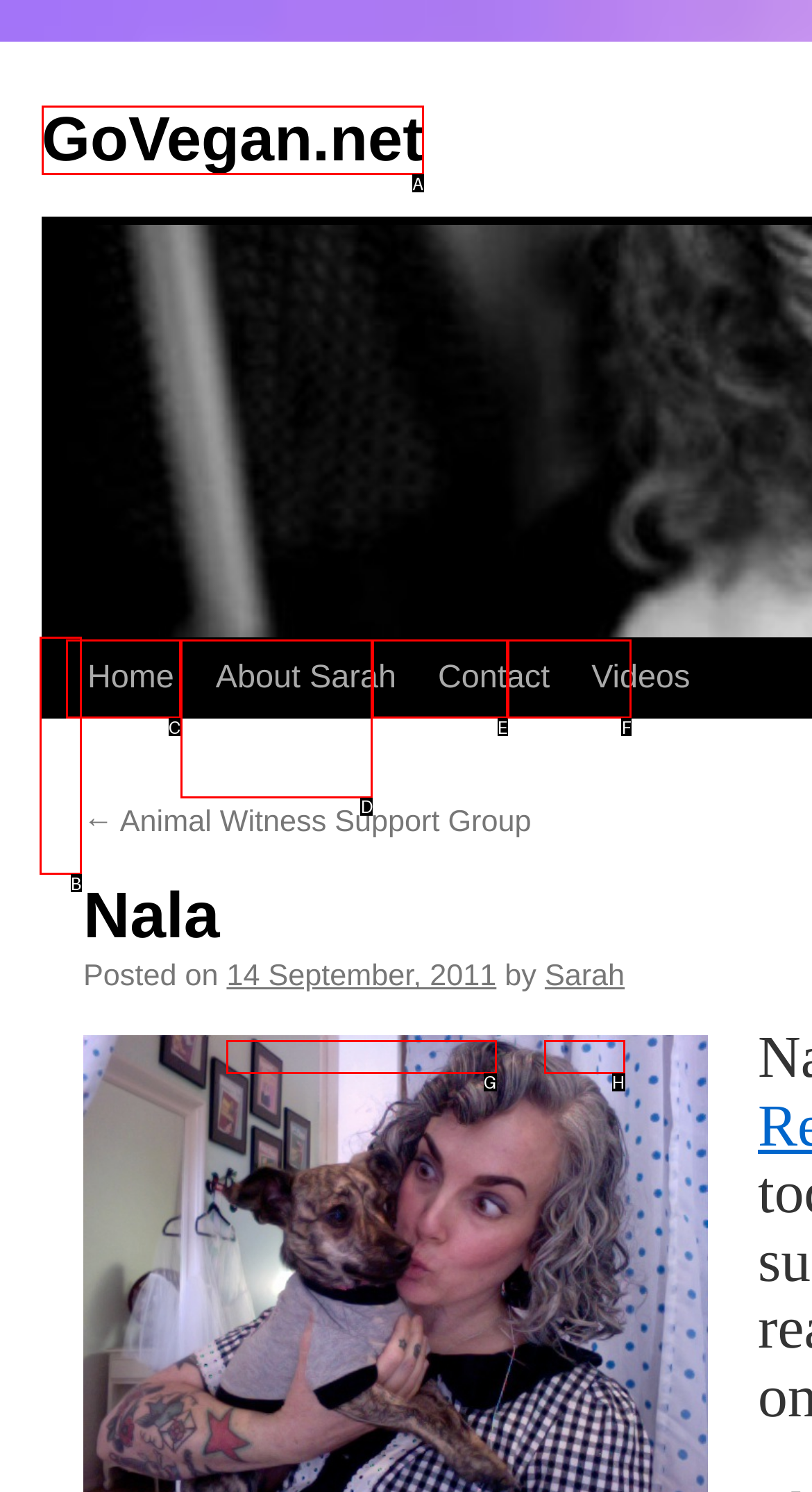Select the HTML element that corresponds to the description: Videos
Reply with the letter of the correct option from the given choices.

F